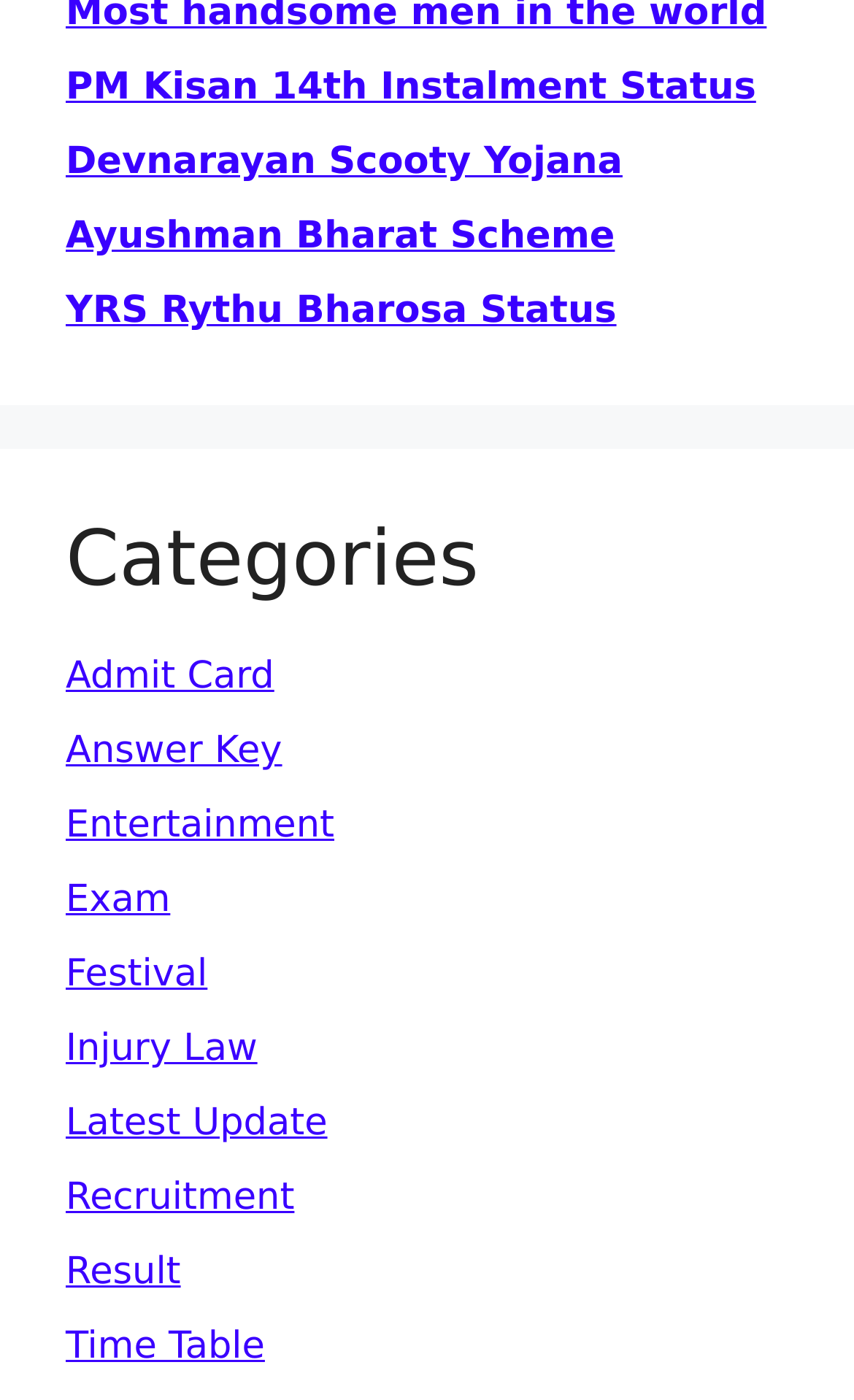Highlight the bounding box coordinates of the element you need to click to perform the following instruction: "View Admit Card."

[0.077, 0.468, 0.321, 0.5]